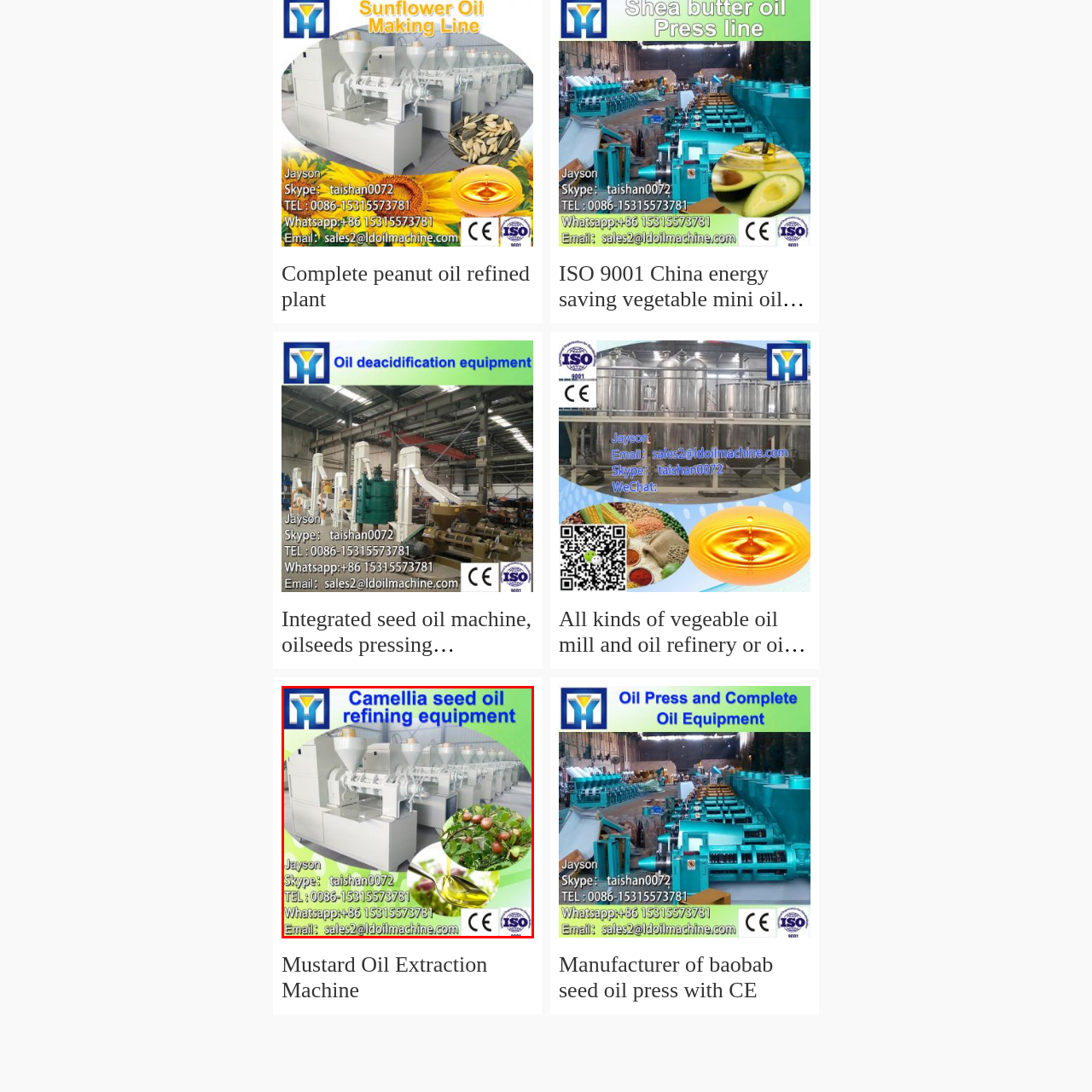Refer to the image area inside the black border, What is the purpose of the colorful overlay in the image? 
Respond concisely with a single word or phrase.

Facilitating communication